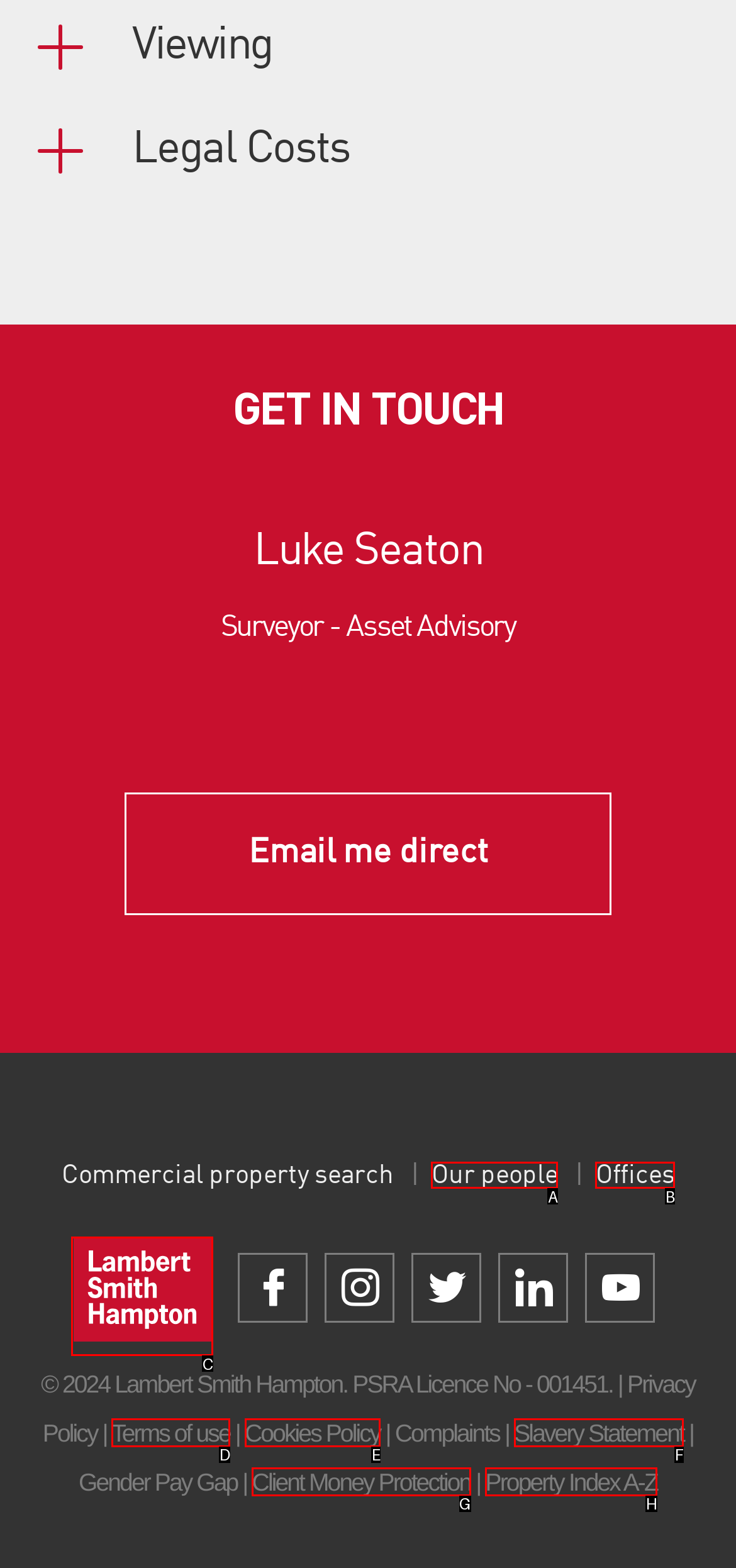Identify the letter of the option that best matches the following description: Slavery Statement. Respond with the letter directly.

F